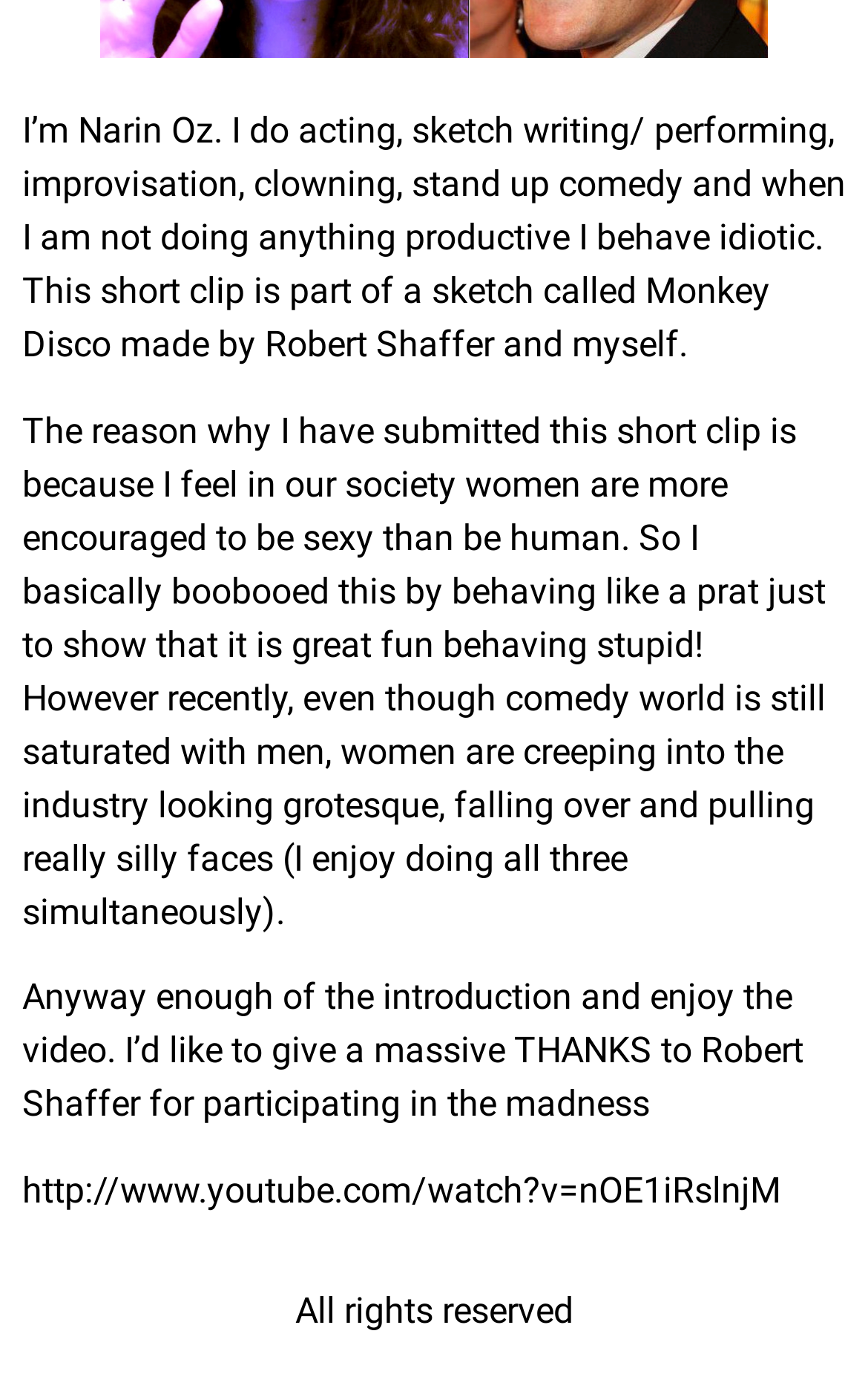Please predict the bounding box coordinates (top-left x, top-left y, bottom-right x, bottom-right y) for the UI element in the screenshot that fits the description: alt="100deeds"

[0.115, 0.018, 0.885, 0.049]